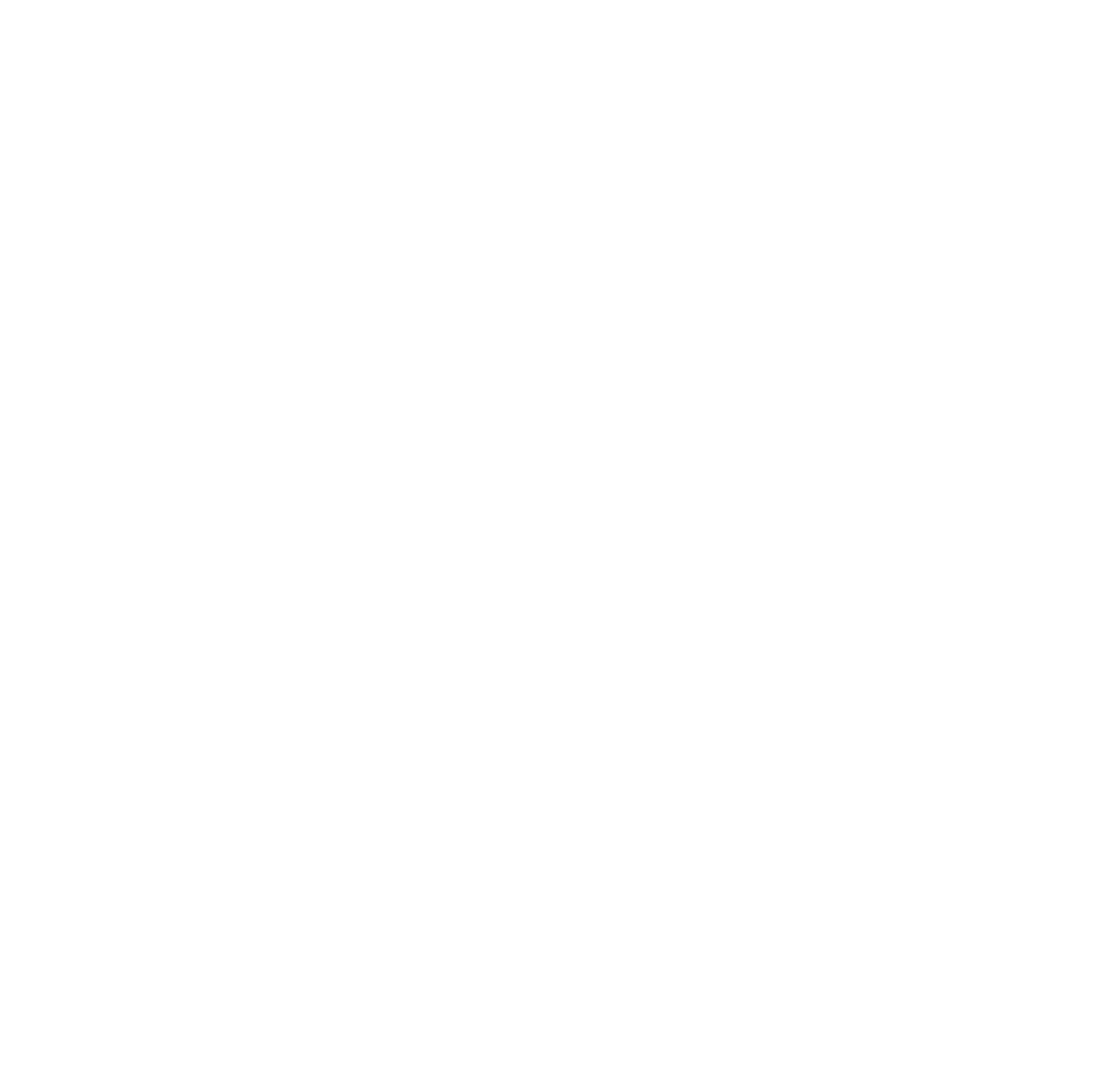What is the date of the second podcast?
Using the image as a reference, give a one-word or short phrase answer.

2/28/2024